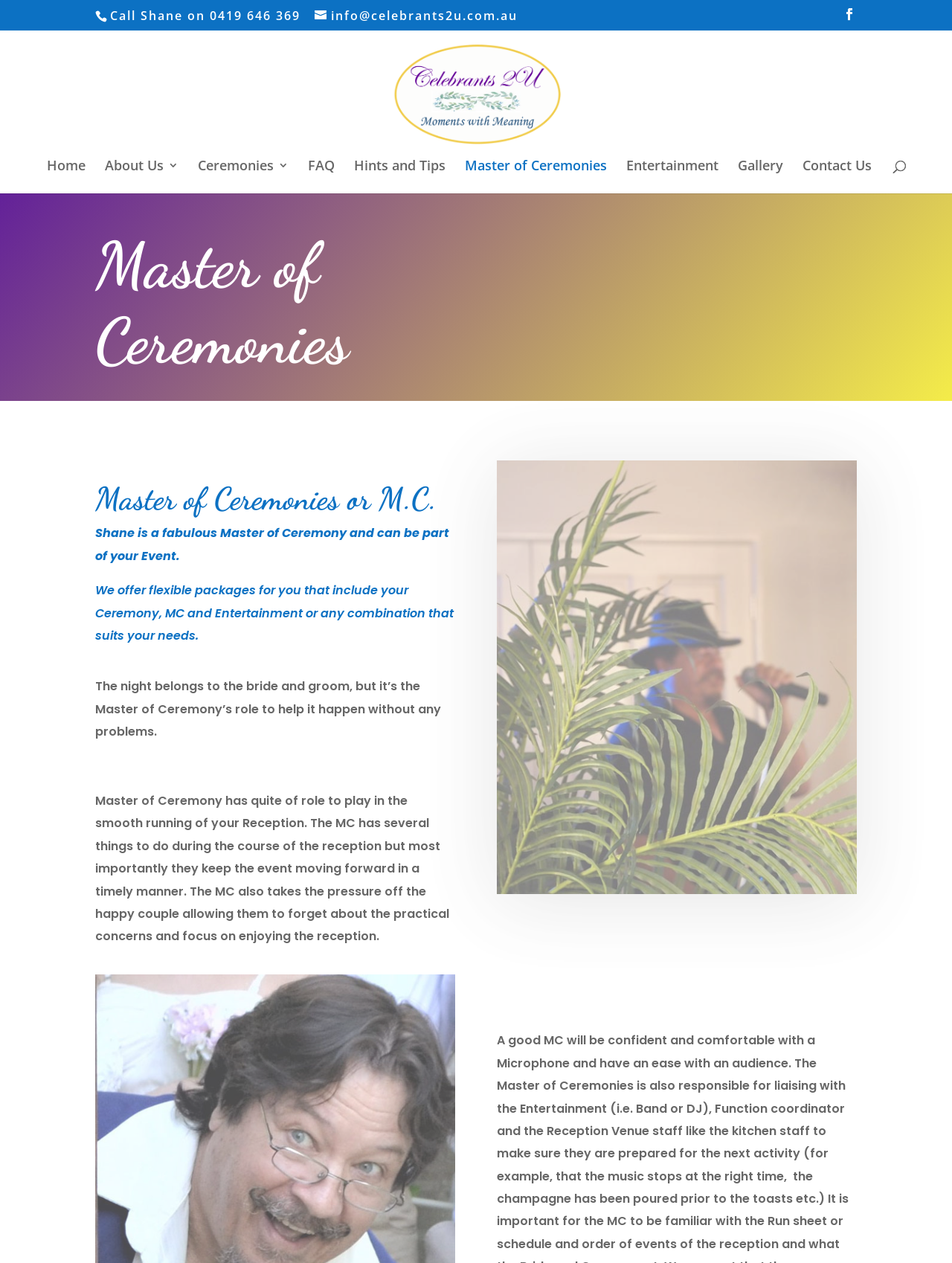Find and provide the bounding box coordinates for the UI element described with: "Hints and Tips".

[0.371, 0.127, 0.468, 0.153]